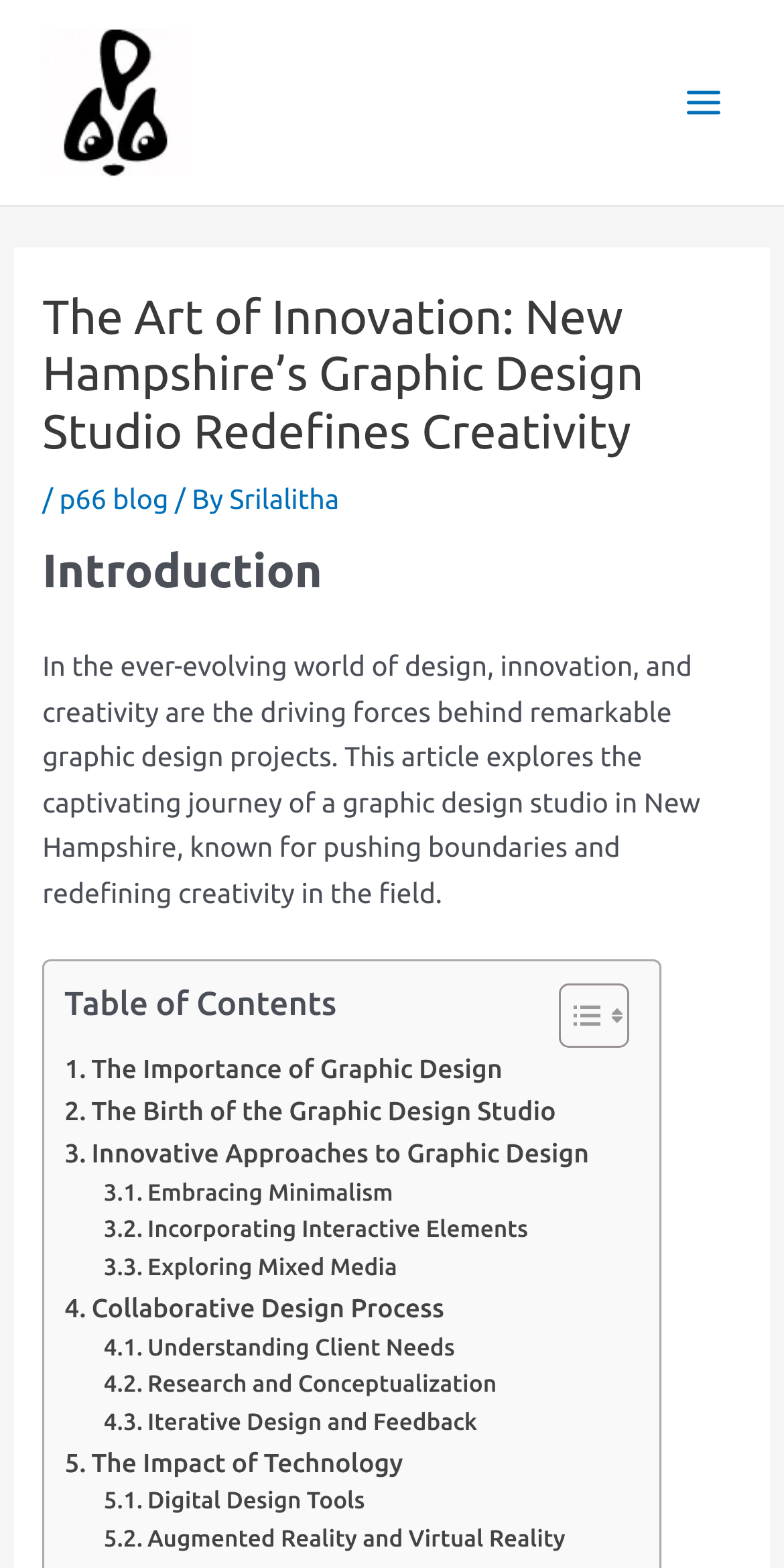Who is the author of the article?
Utilize the information in the image to give a detailed answer to the question.

The author of the article can be found in the header section, where it is written as 'By Srilalitha'. This suggests that Srilalitha is the author of the article.